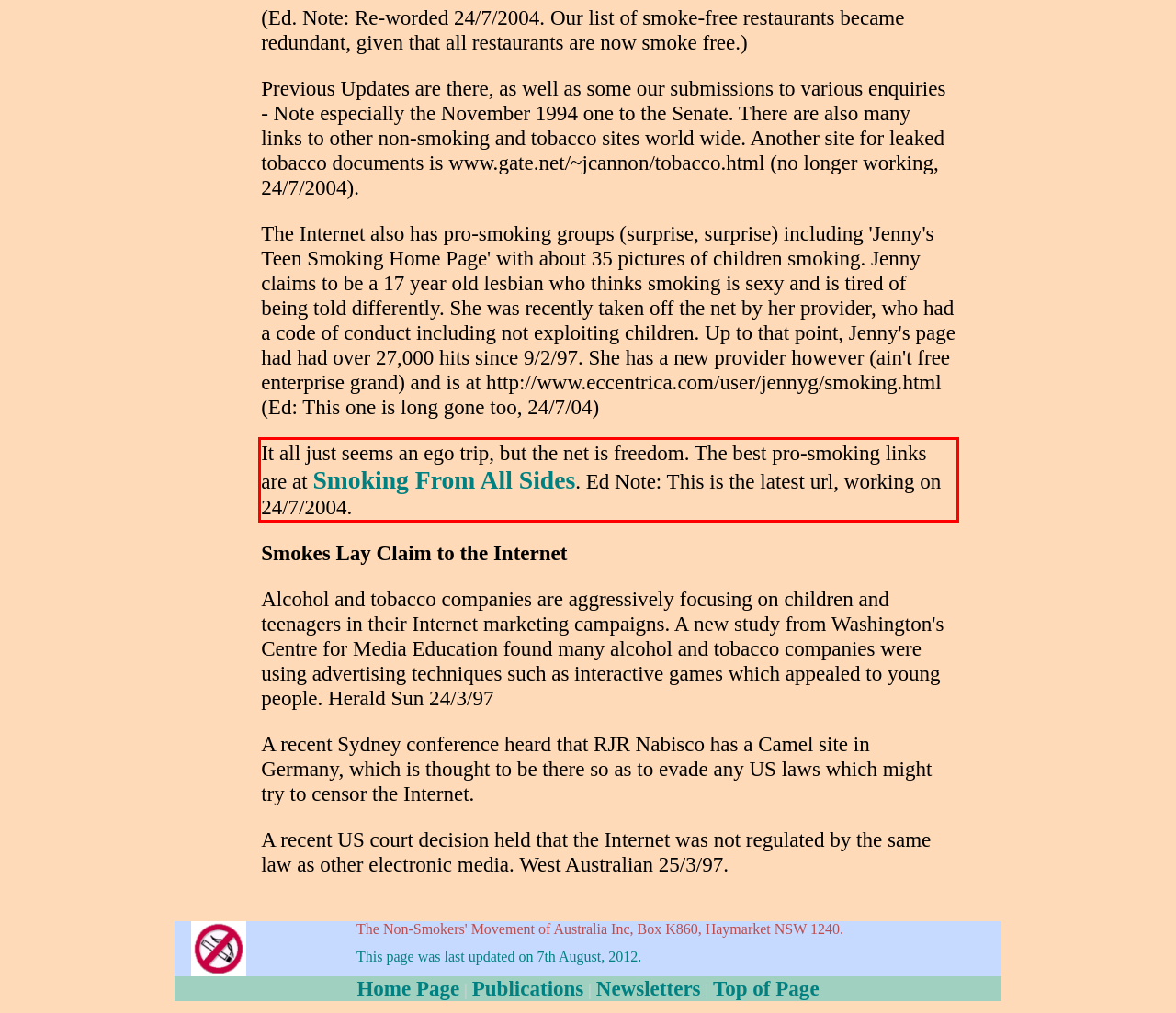Identify the text inside the red bounding box in the provided webpage screenshot and transcribe it.

It all just seems an ego trip, but the net is freedom. The best pro-smoking links are at Smoking From All Sides. Ed Note: This is the latest url, working on 24/7/2004.